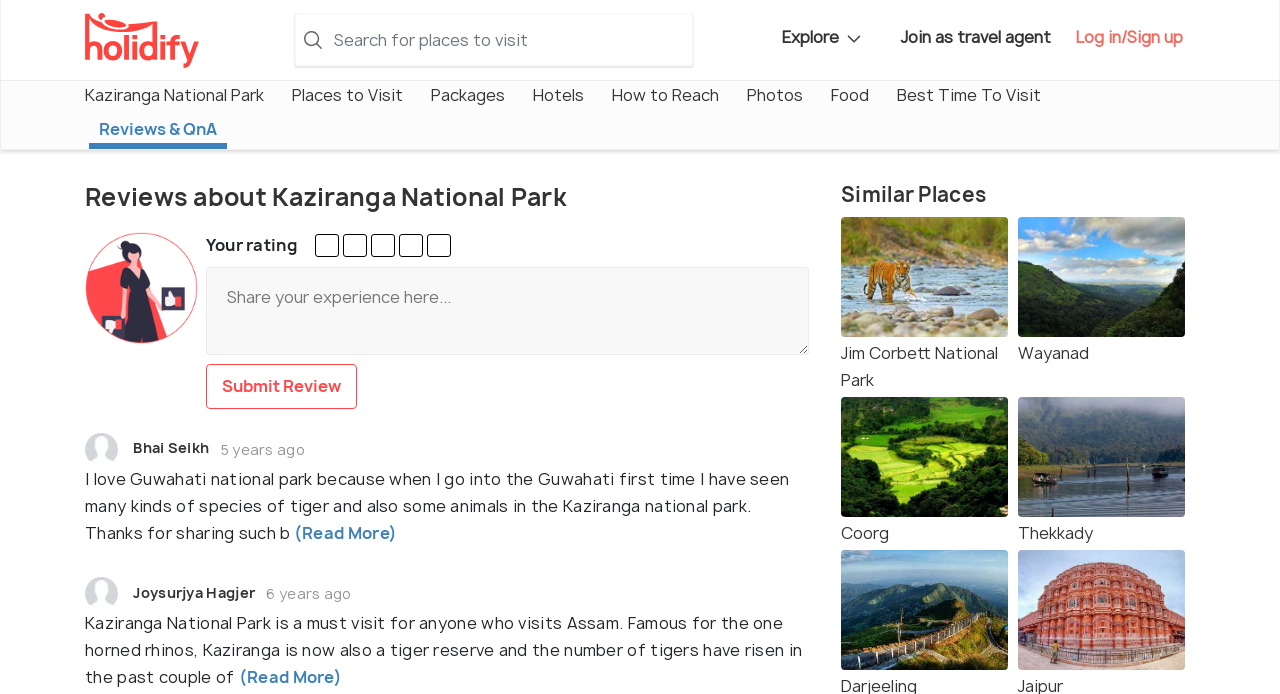Can you extract the headline from the webpage for me?

Reviews about Kaziranga National Park